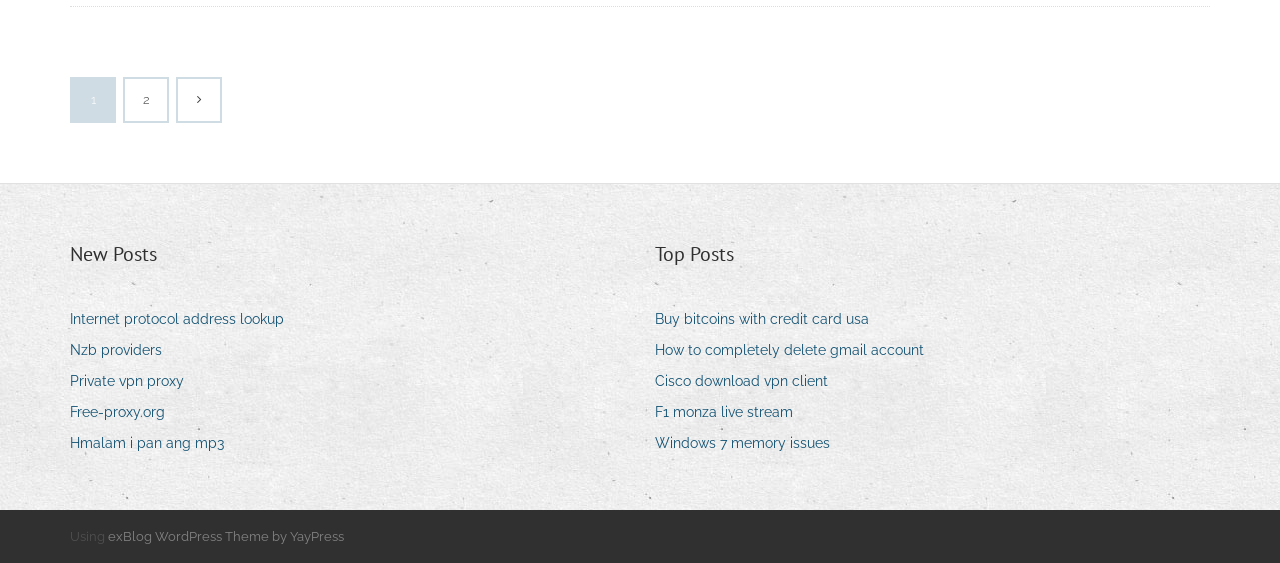Determine the bounding box coordinates of the element's region needed to click to follow the instruction: "Go to 'exBlog WordPress Theme by YayPress'". Provide these coordinates as four float numbers between 0 and 1, formatted as [left, top, right, bottom].

[0.084, 0.939, 0.269, 0.965]